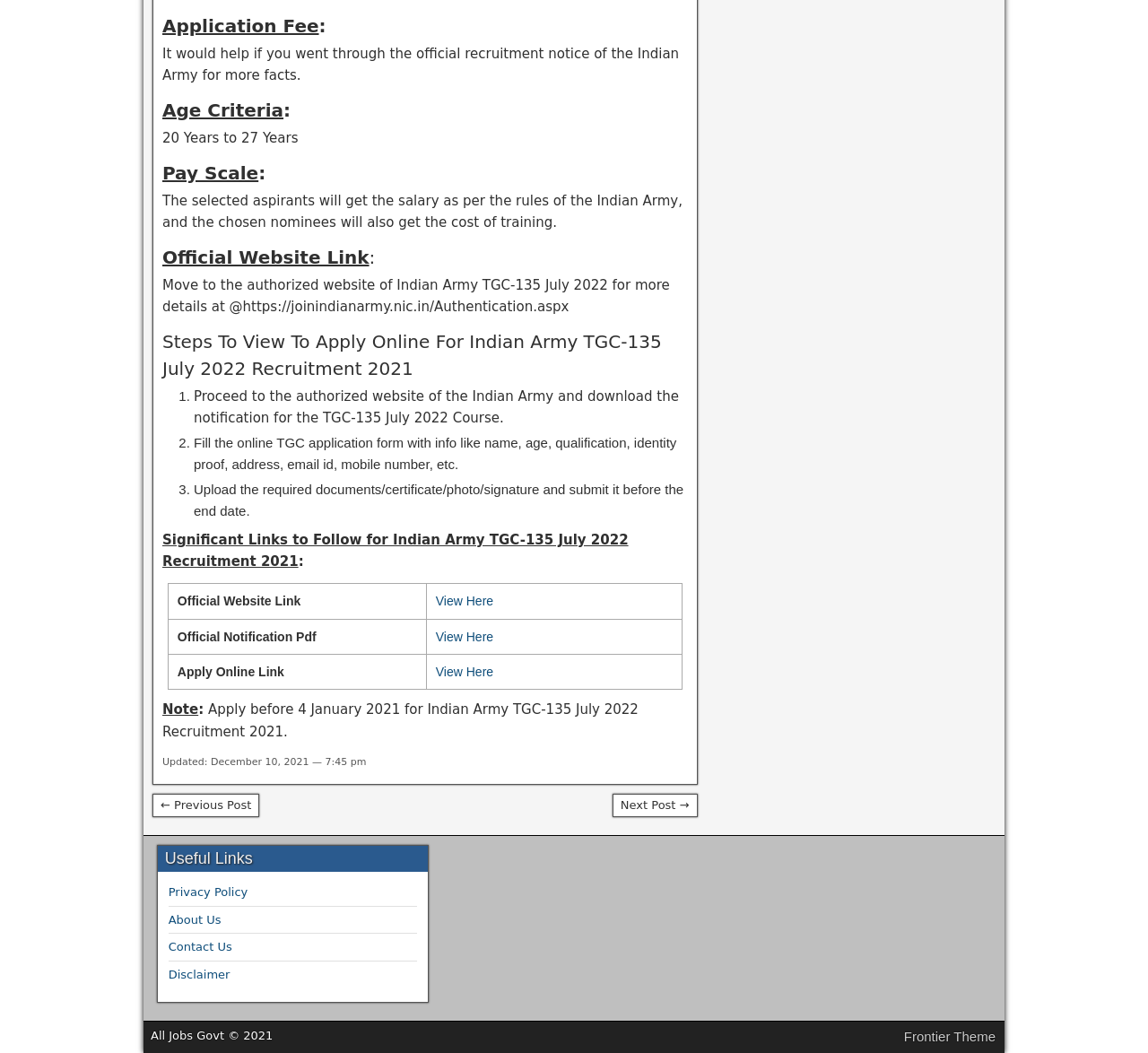What is the age criteria for Indian Army TGC-135 July 2022?
Please provide a comprehensive answer based on the details in the screenshot.

According to the webpage, the age criteria for Indian Army TGC-135 July 2022 is 20 Years to 27 Years, as mentioned in the 'Age Criteria:' section.